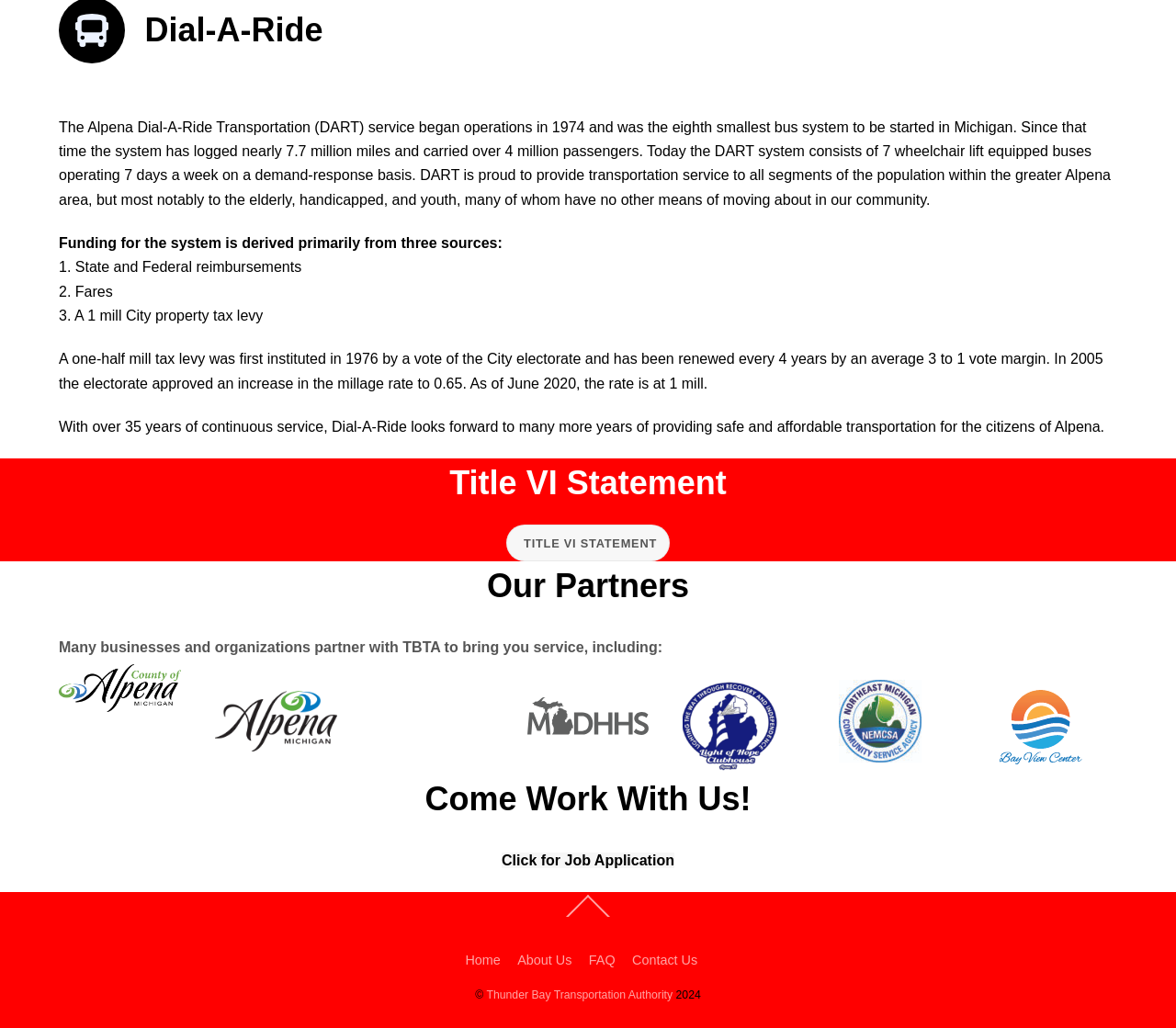Given the content of the image, can you provide a detailed answer to the question?
How many partners are listed on the webpage?

I found the answer by counting the number of link elements that contain images, which represent the partners listed on the webpage, and found that there are 6 of them.